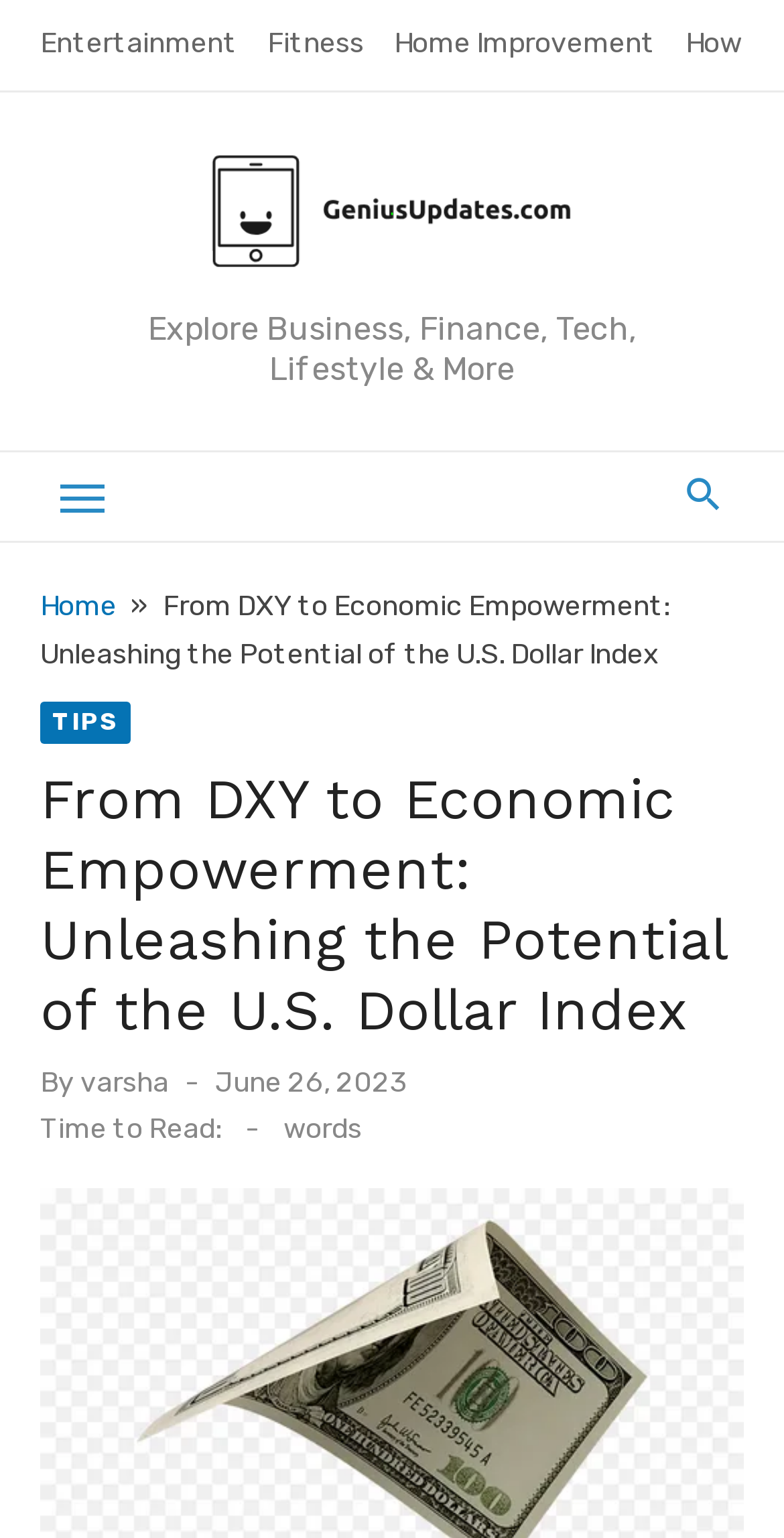Identify the bounding box coordinates of the area you need to click to perform the following instruction: "Click on the 'varsha' link".

[0.103, 0.692, 0.215, 0.716]